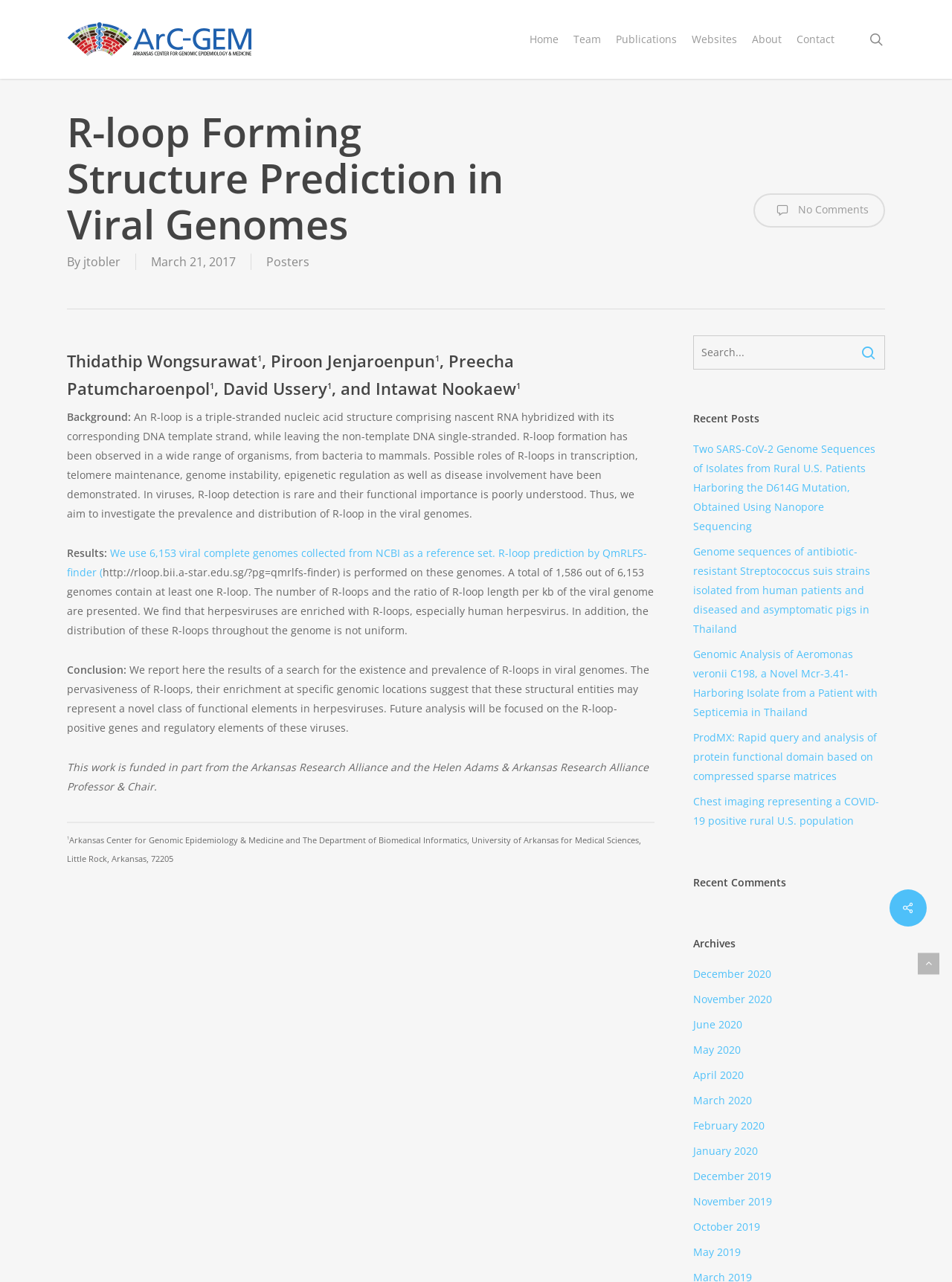Respond to the question with just a single word or phrase: 
How many R-loops are found in viral genomes?

1,586